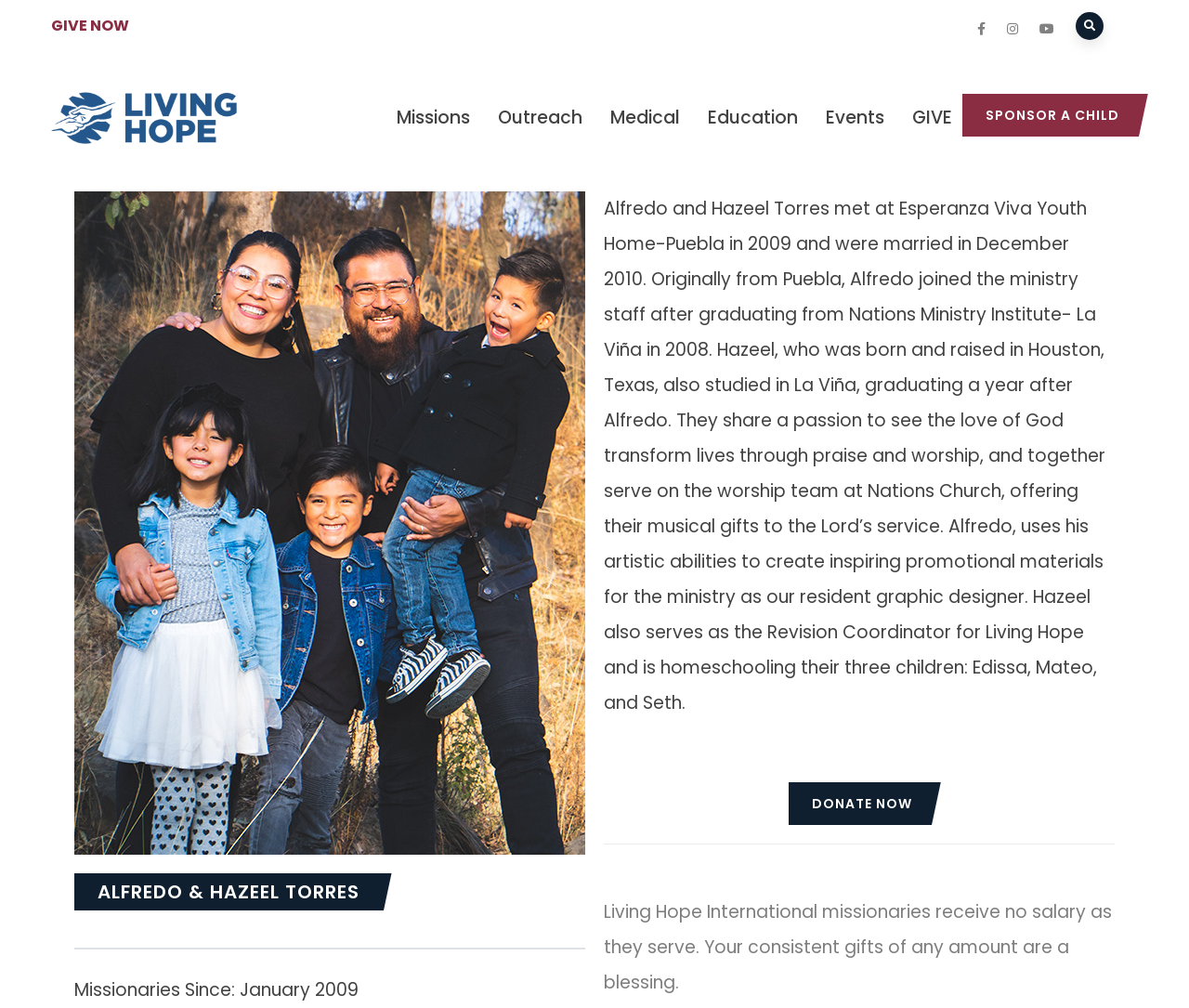What is Alfredo's role in the ministry?
Can you provide an in-depth and detailed response to the question?

I found the answer by reading the paragraph of text that describes Alfredo and Hazeel's background, which mentions that Alfredo uses his artistic abilities to create inspiring promotional materials for the ministry as our resident graphic designer.